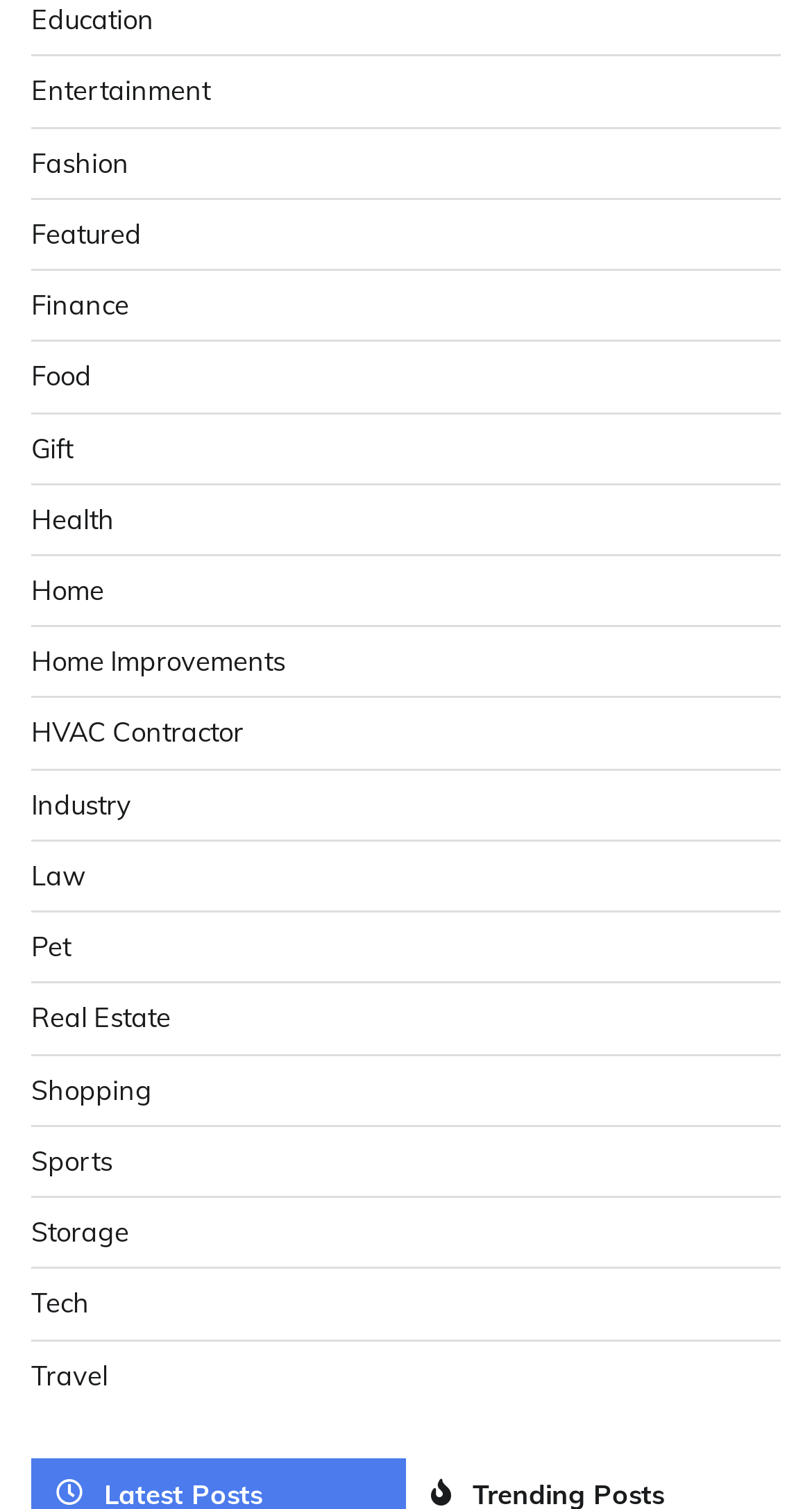What categories are available on this webpage? From the image, respond with a single word or brief phrase.

Multiple categories